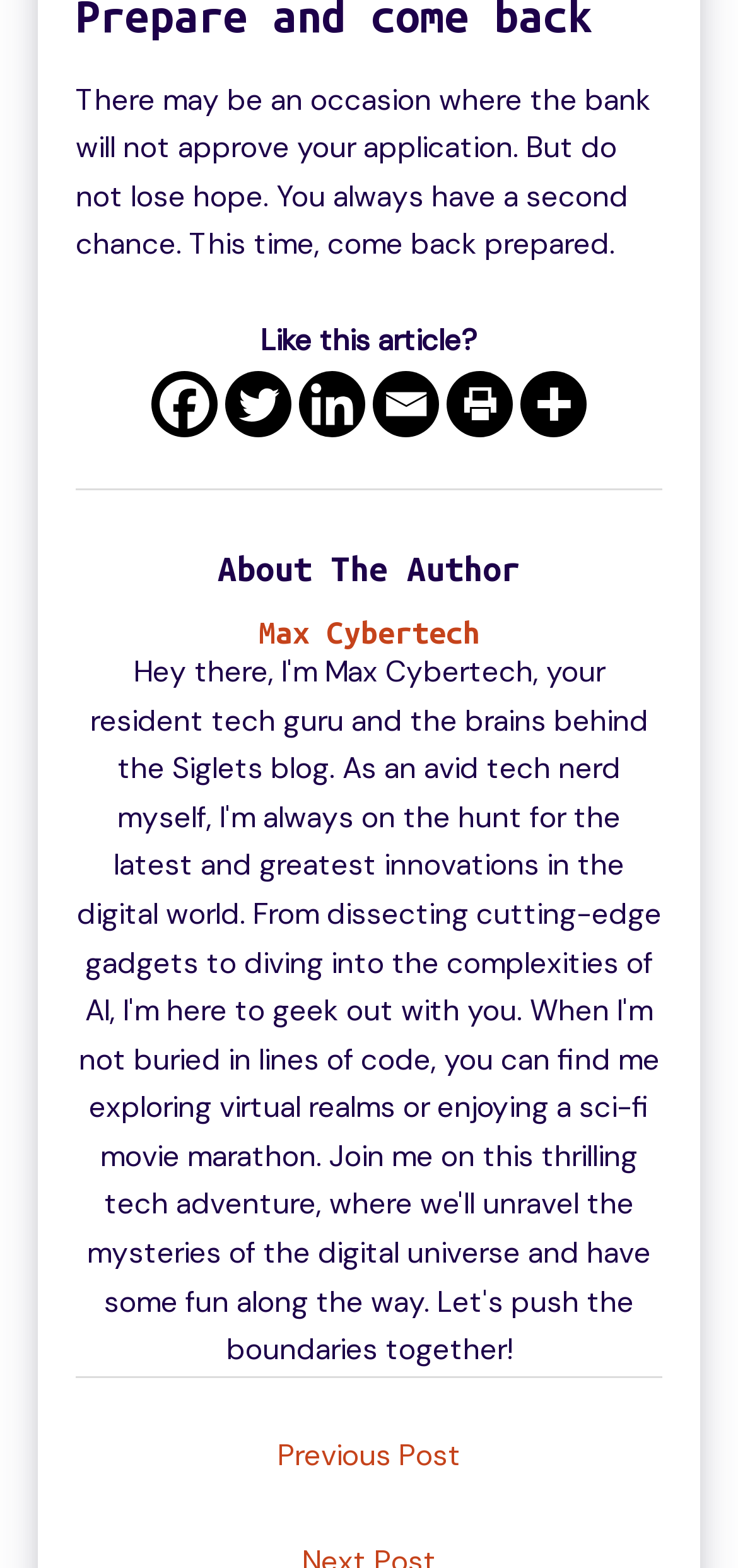How many social media links are available?
Based on the screenshot, give a detailed explanation to answer the question.

There are four social media links available, namely Facebook, Twitter, Linkedin, and Email. These links are located below the text 'Like this article?' and are represented by link elements.